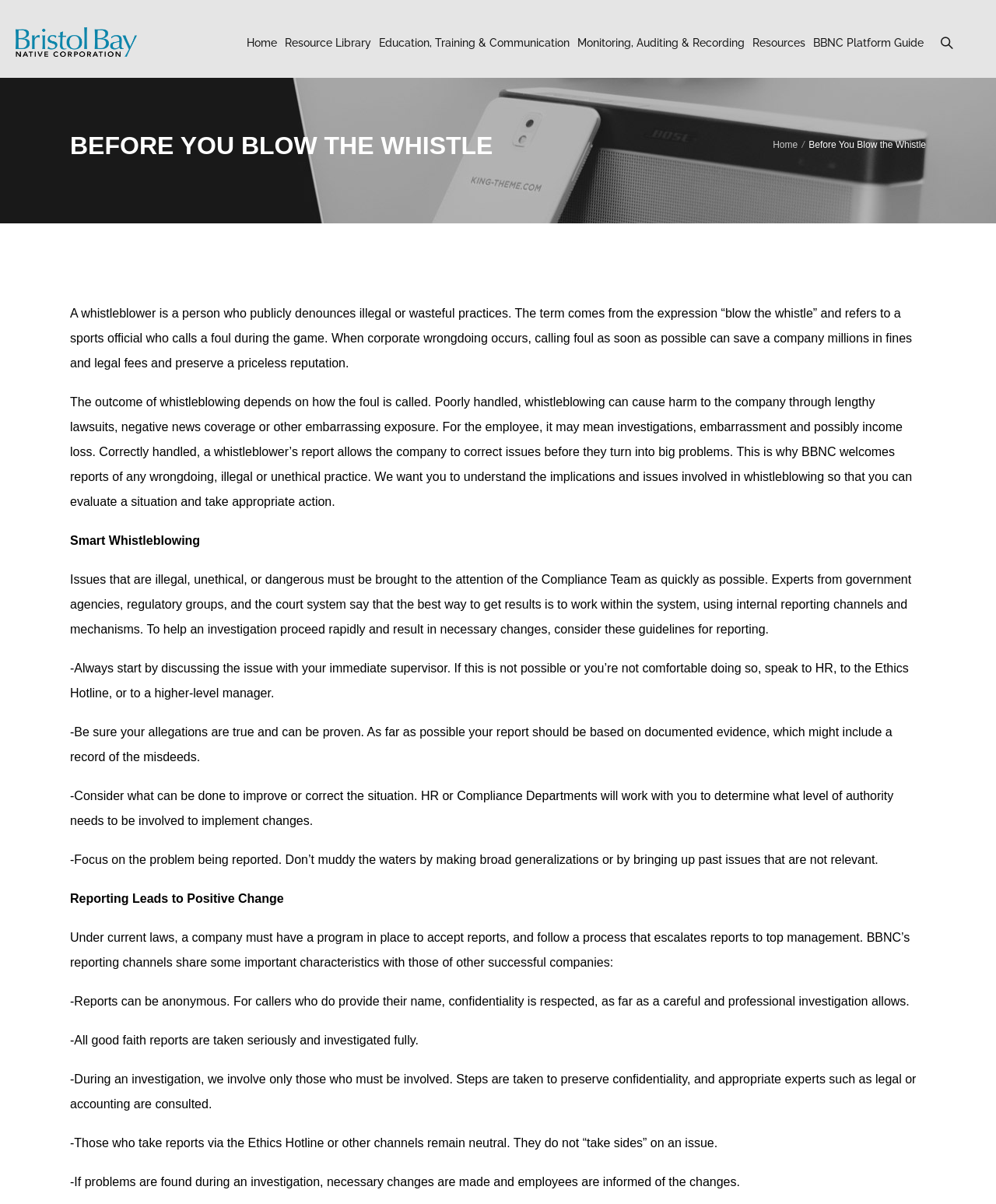What should you do if you're not comfortable discussing an issue with your supervisor?
Analyze the image and provide a thorough answer to the question.

According to the webpage, if you're not comfortable discussing an issue with your immediate supervisor, you should speak to HR, the Ethics Hotline, or a higher-level manager. This is part of the guidelines for reporting illegal, unethical, or dangerous practices.